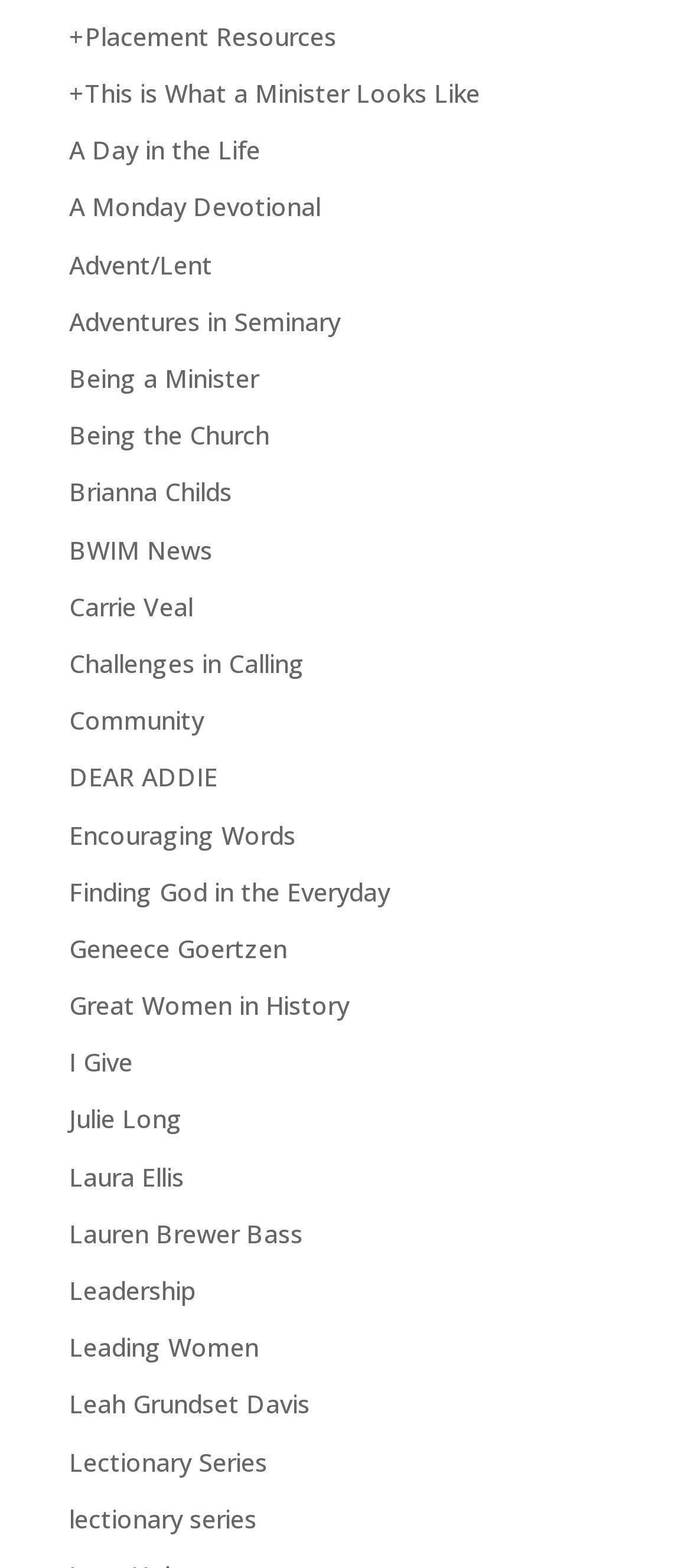How many links are on this webpage?
Identify the answer in the screenshot and reply with a single word or phrase.

16